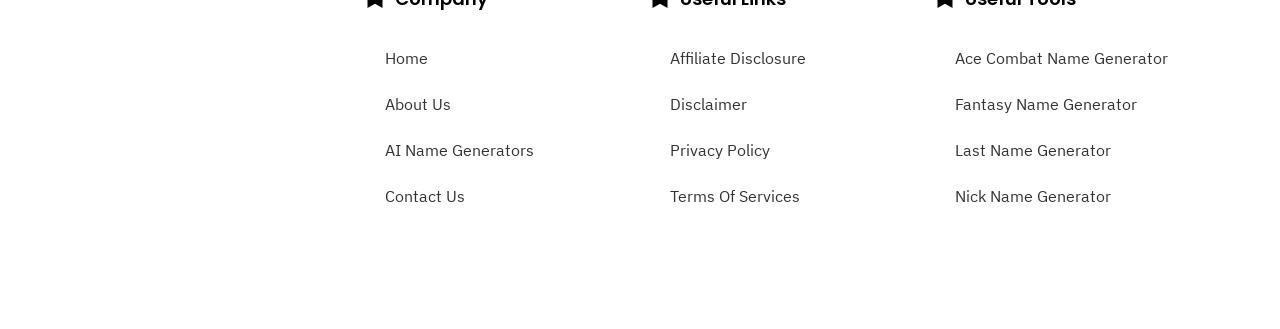Identify the bounding box coordinates of the section that should be clicked to achieve the task described: "go to home page".

[0.285, 0.108, 0.492, 0.248]